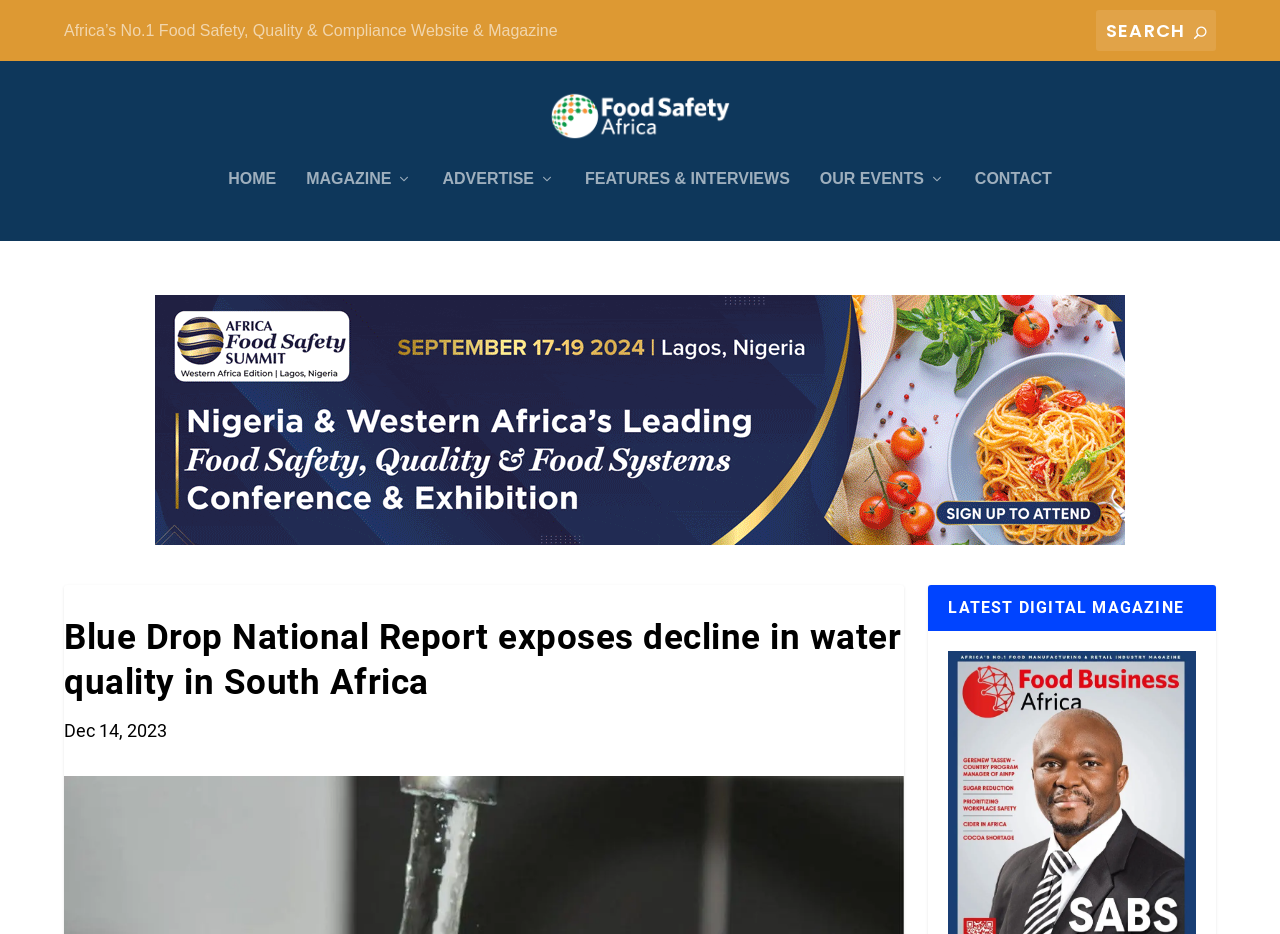Please identify the bounding box coordinates of the element's region that should be clicked to execute the following instruction: "Go to the home page". The bounding box coordinates must be four float numbers between 0 and 1, i.e., [left, top, right, bottom].

[0.178, 0.198, 0.216, 0.273]